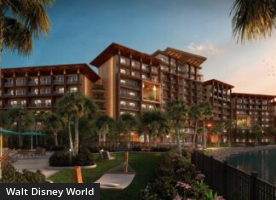Describe the image with as much detail as possible.

This image showcases the stunning concept art of the Island Tower at Disney's Polynesian Village Resort. The architectural design features a modern interpretation of traditional Polynesian influences, highlighted by its multi-story façade that captures the essence of tropical elegance. Surrounded by lush greenery and palm trees, the resort is depicted at sunset, creating a warm and inviting atmosphere. The vibrant colors of the building contrast beautifully against the serene waters nearby, emphasizing its picturesque setting. This artwork reflects Disney’s commitment to immersive storytelling and guest experiences, with the Island Tower aimed at providing a unique and enchanting stay for visitors.